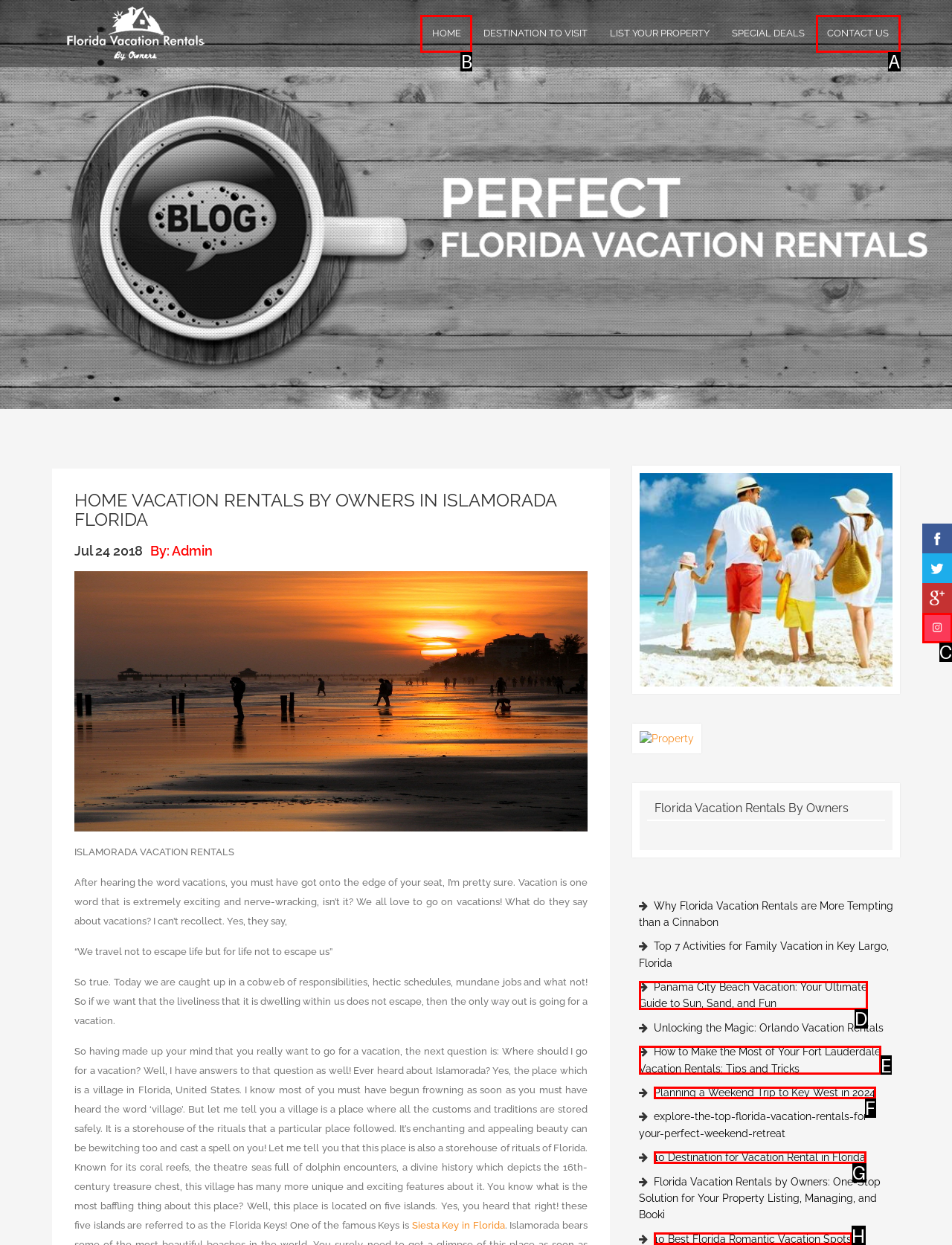Which UI element should be clicked to perform the following task: Click on the 'HOME' link? Answer with the corresponding letter from the choices.

B